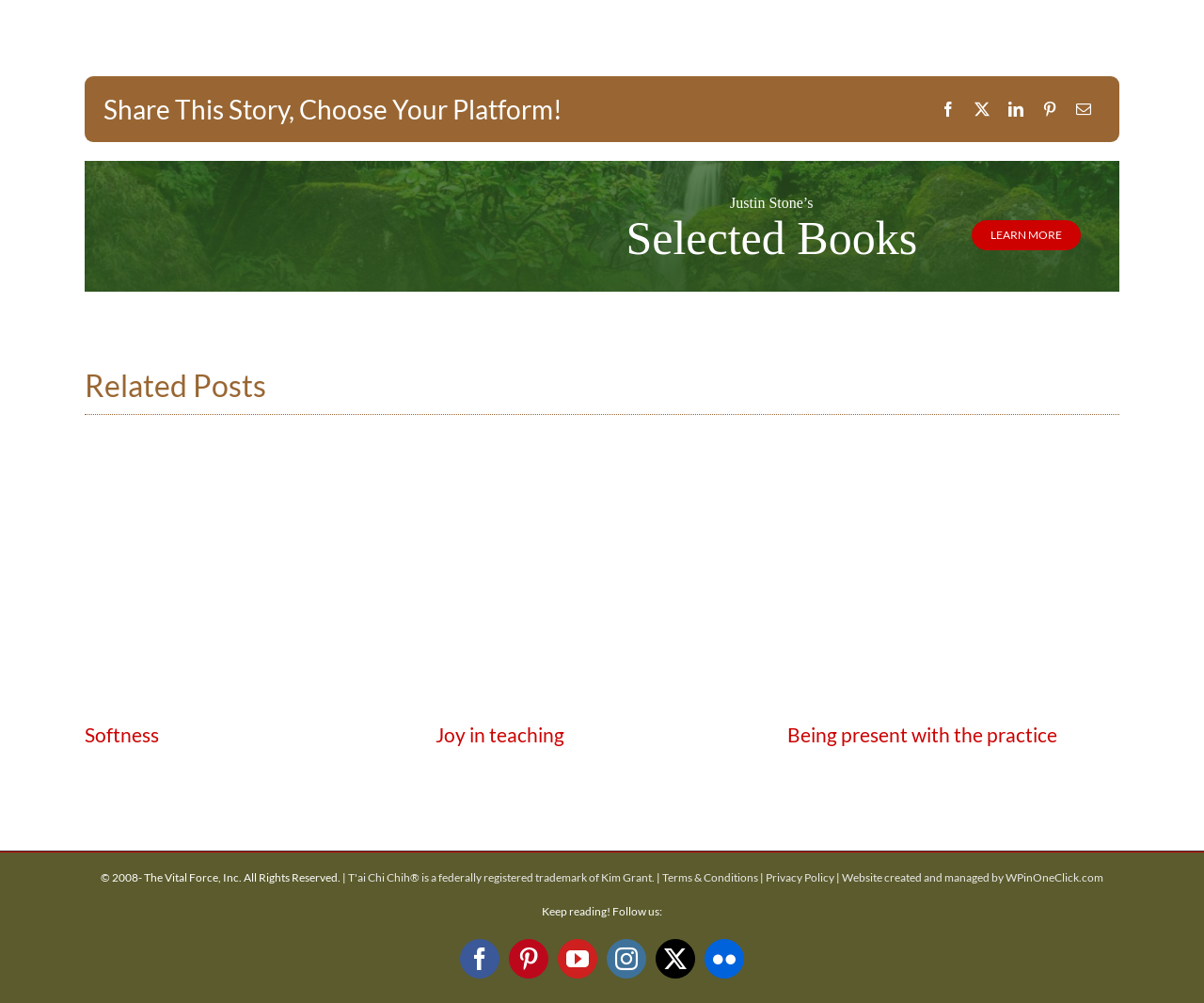What is the title of the first related post?
Analyze the screenshot and provide a detailed answer to the question.

The title of the first related post is mentioned in the heading 'Softness' with bounding box coordinates [0.07, 0.717, 0.346, 0.747].